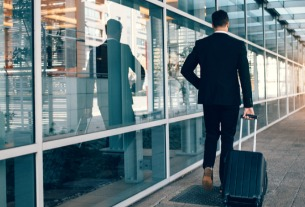Provide a brief response to the question below using one word or phrase:
What is reflected in the large glass windows?

the traveler's reflection